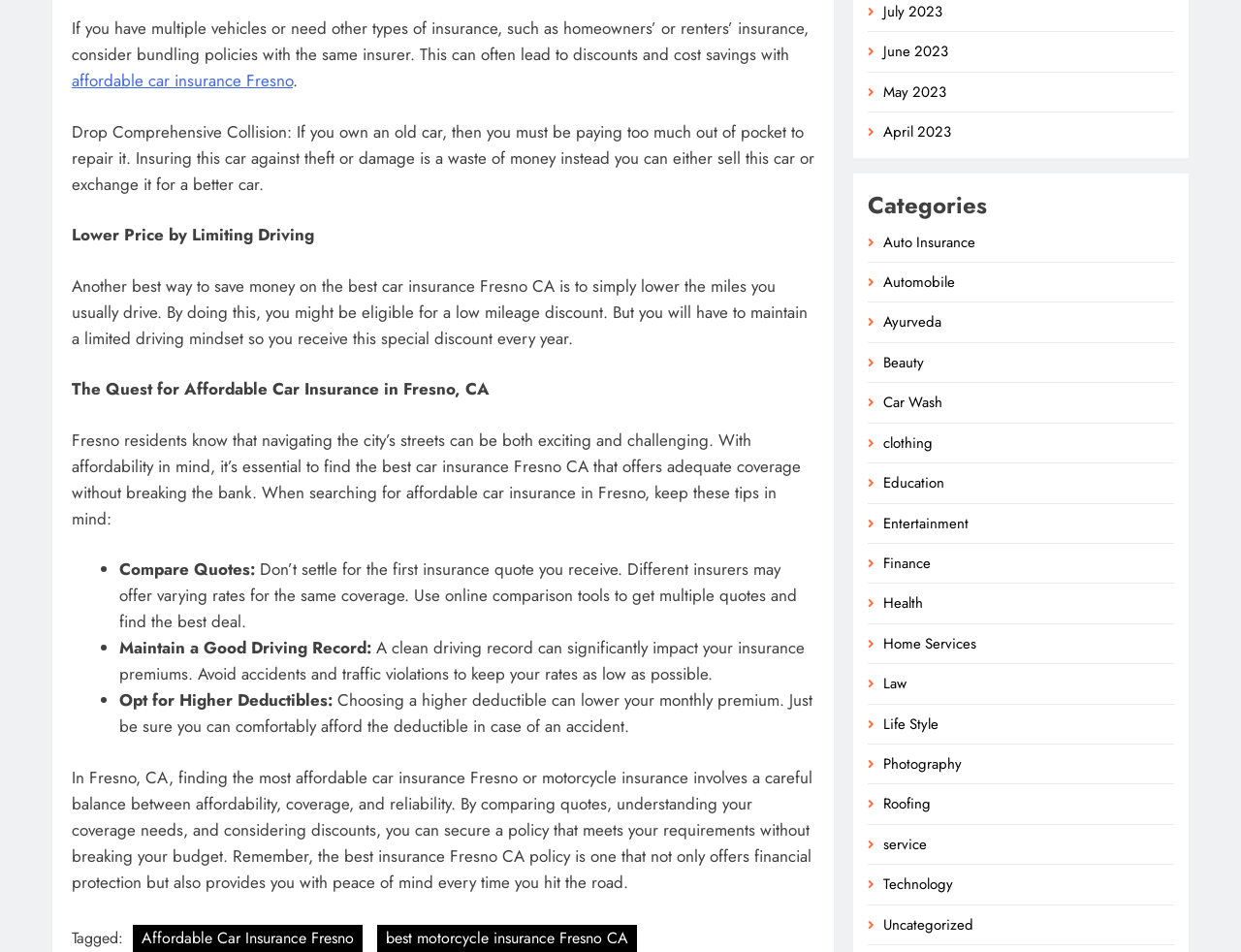What is the benefit of comparing quotes?
Answer the question with a single word or phrase by looking at the picture.

Find the best deal